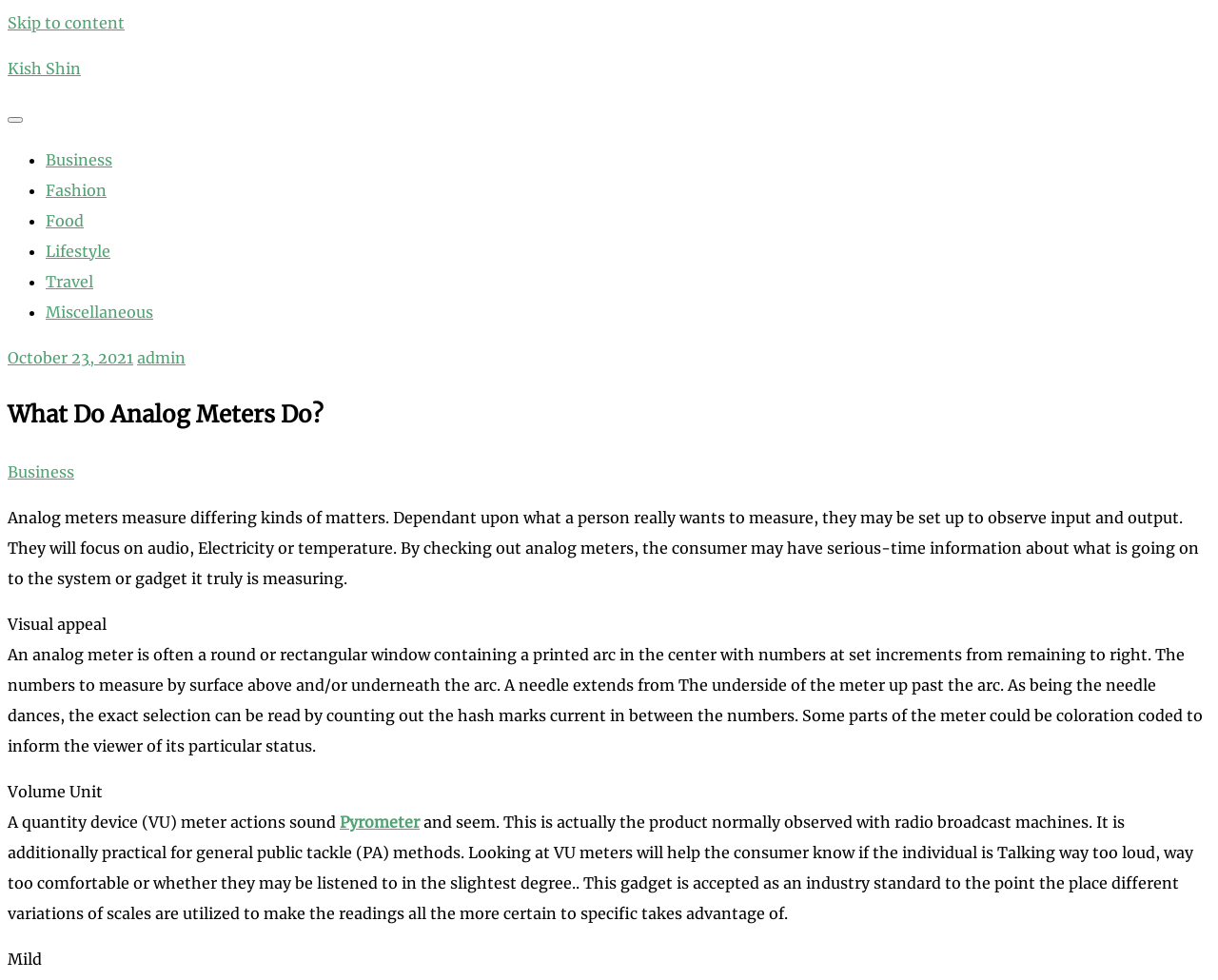Using the webpage screenshot, find the UI element described by admin. Provide the bounding box coordinates in the format (top-left x, top-left y, bottom-right x, bottom-right y), ensuring all values are floating point numbers between 0 and 1.

[0.112, 0.355, 0.152, 0.375]